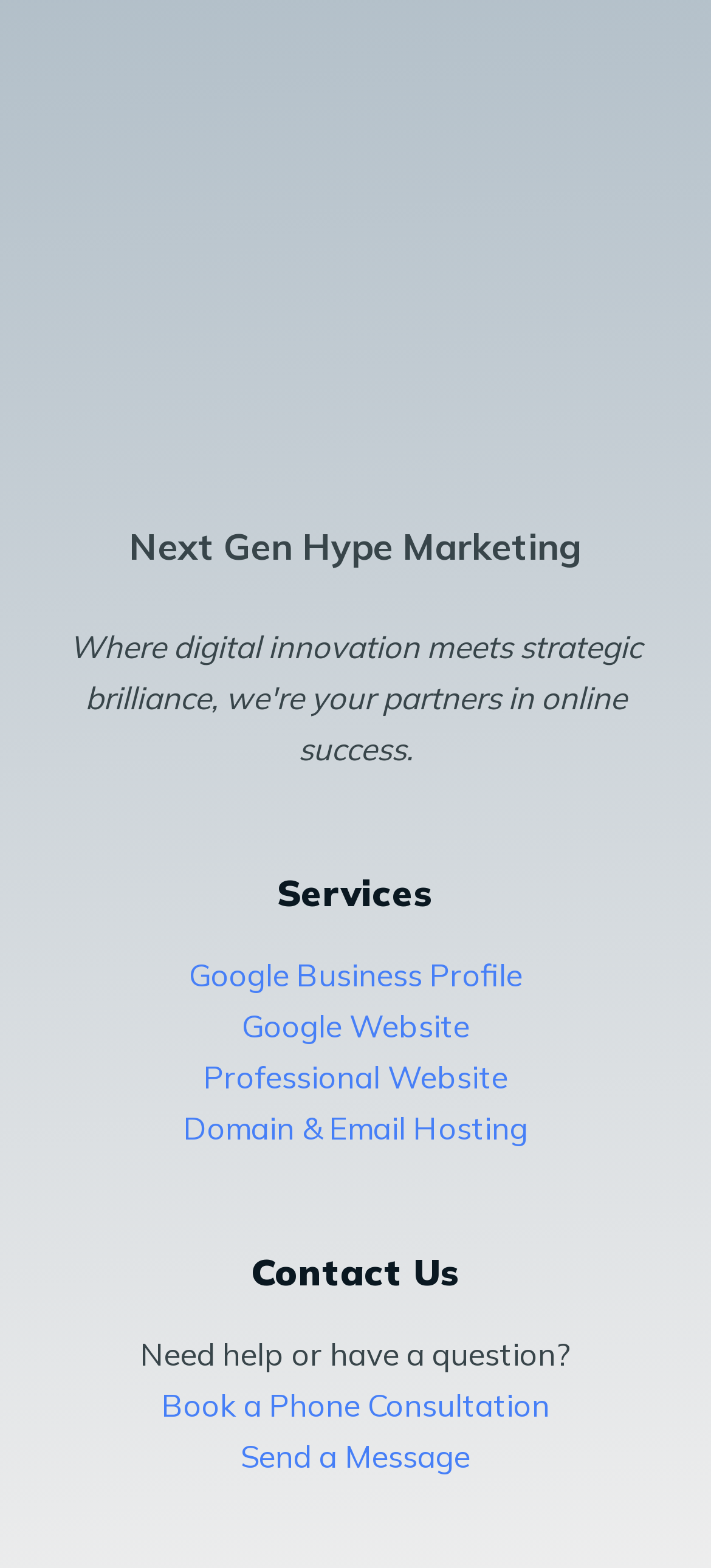Find the bounding box coordinates of the UI element according to this description: "Send a Message".

[0.338, 0.917, 0.662, 0.941]